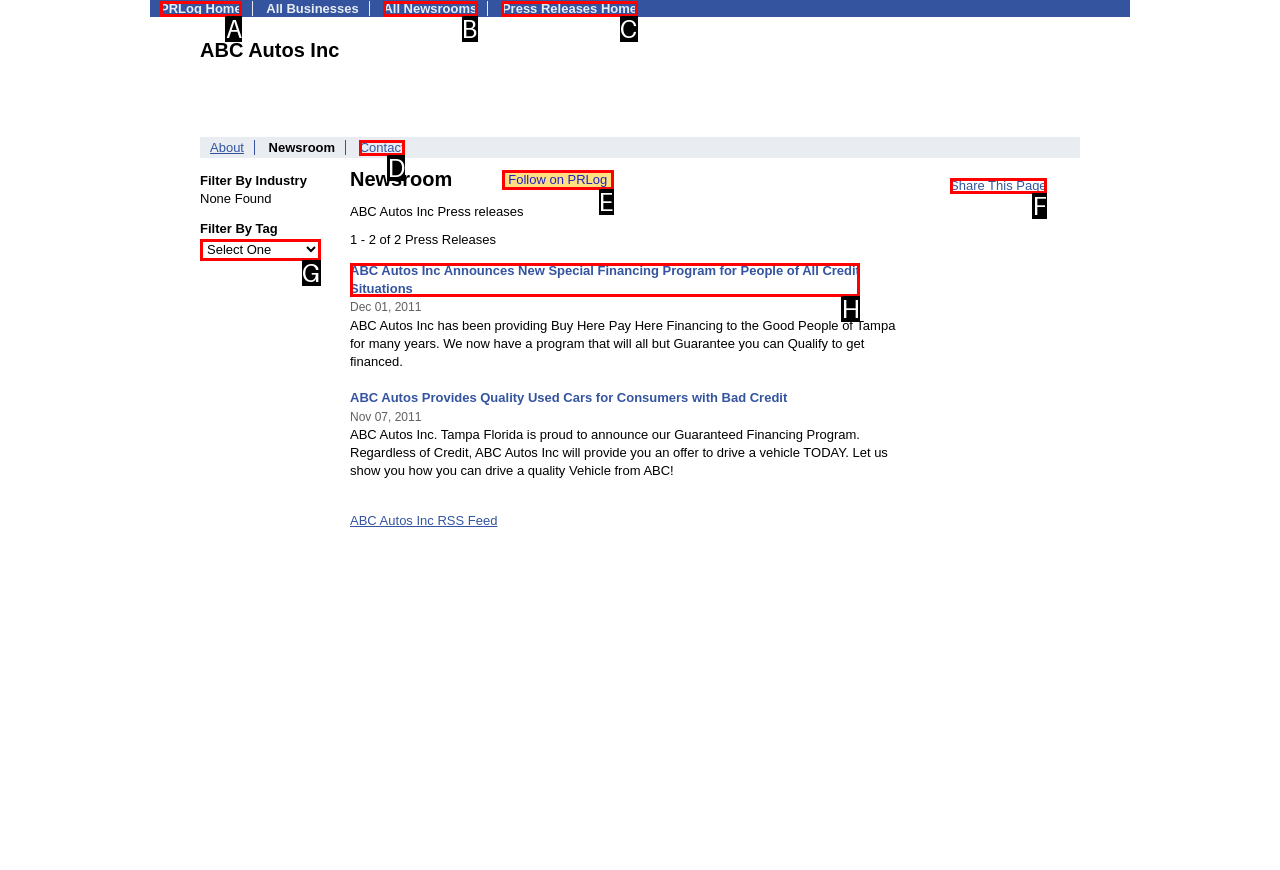Find the HTML element that corresponds to the description: Contact. Indicate your selection by the letter of the appropriate option.

D